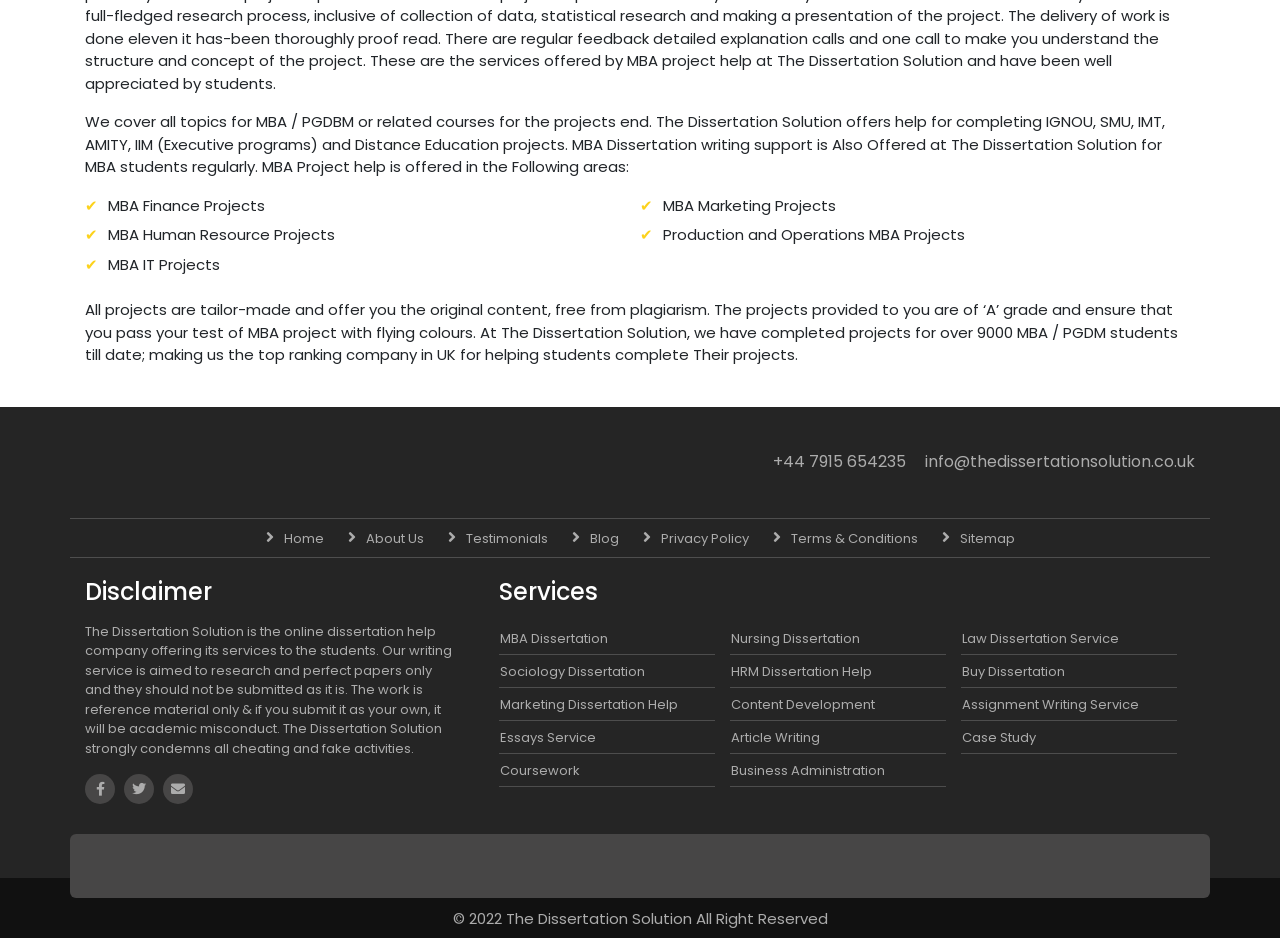Can you provide the bounding box coordinates for the element that should be clicked to implement the instruction: "Click the 'About Us' link"?

[0.286, 0.564, 0.331, 0.584]